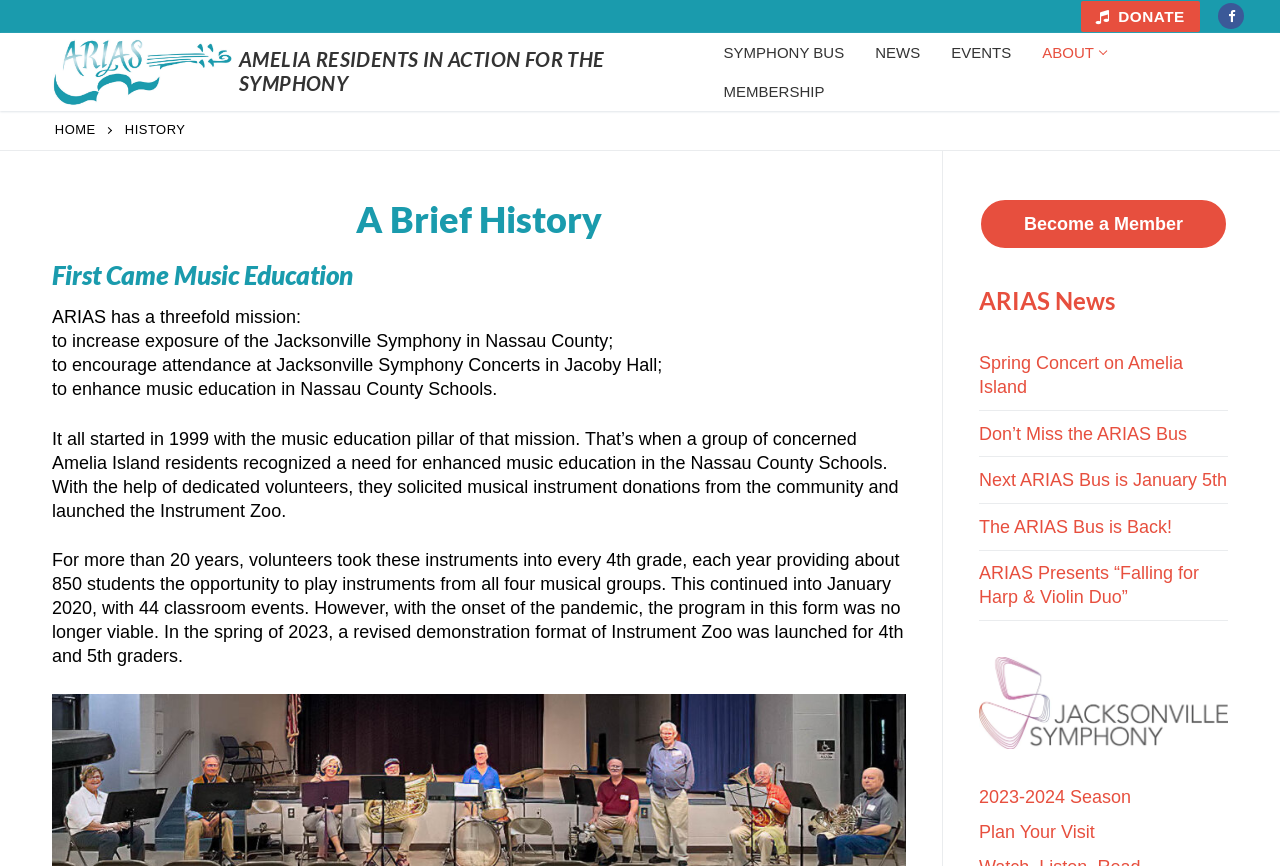Find the headline of the webpage and generate its text content.

A Brief History